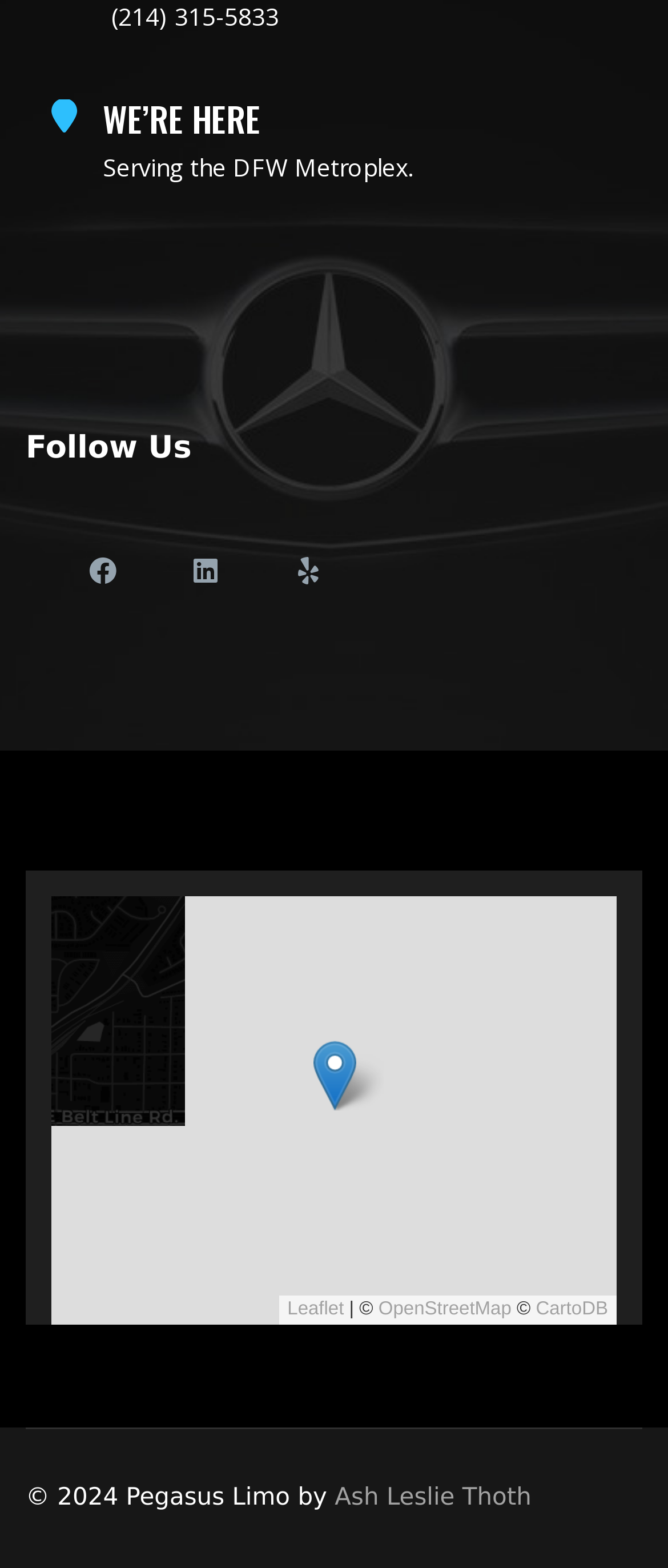Answer in one word or a short phrase: 
What is the name of the company that developed the webpage?

Ash Leslie Thoth